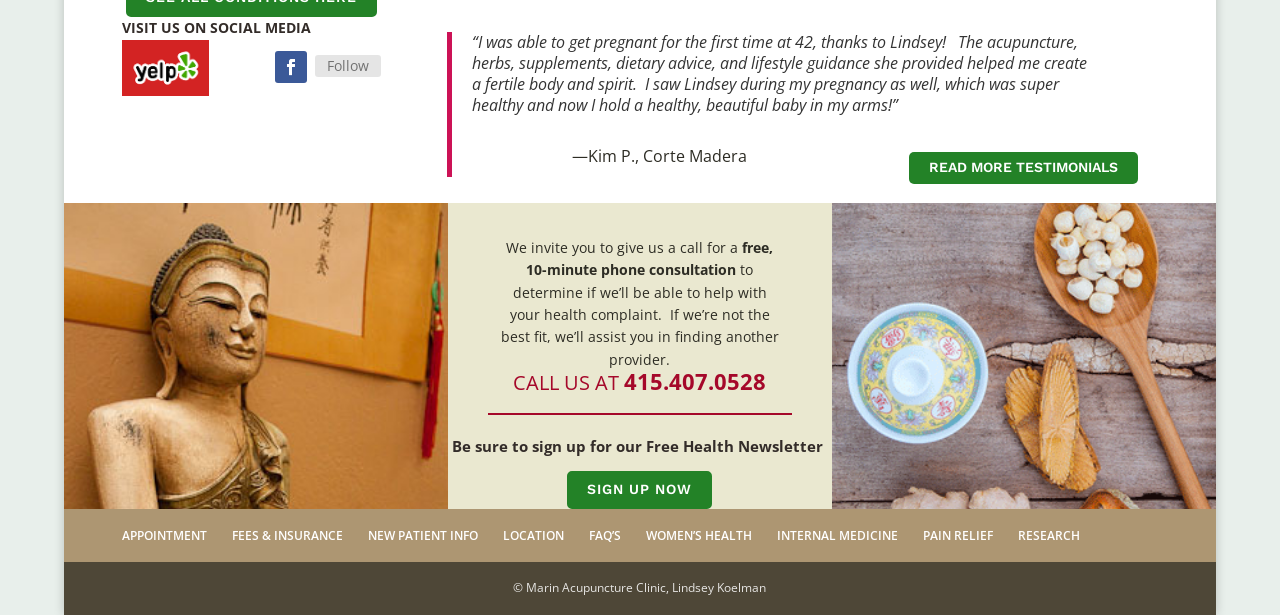Identify the bounding box for the given UI element using the description provided. Coordinates should be in the format (top-left x, top-left y, bottom-right x, bottom-right y) and must be between 0 and 1. Here is the description: NEW PATIENT INFO

[0.287, 0.857, 0.373, 0.884]